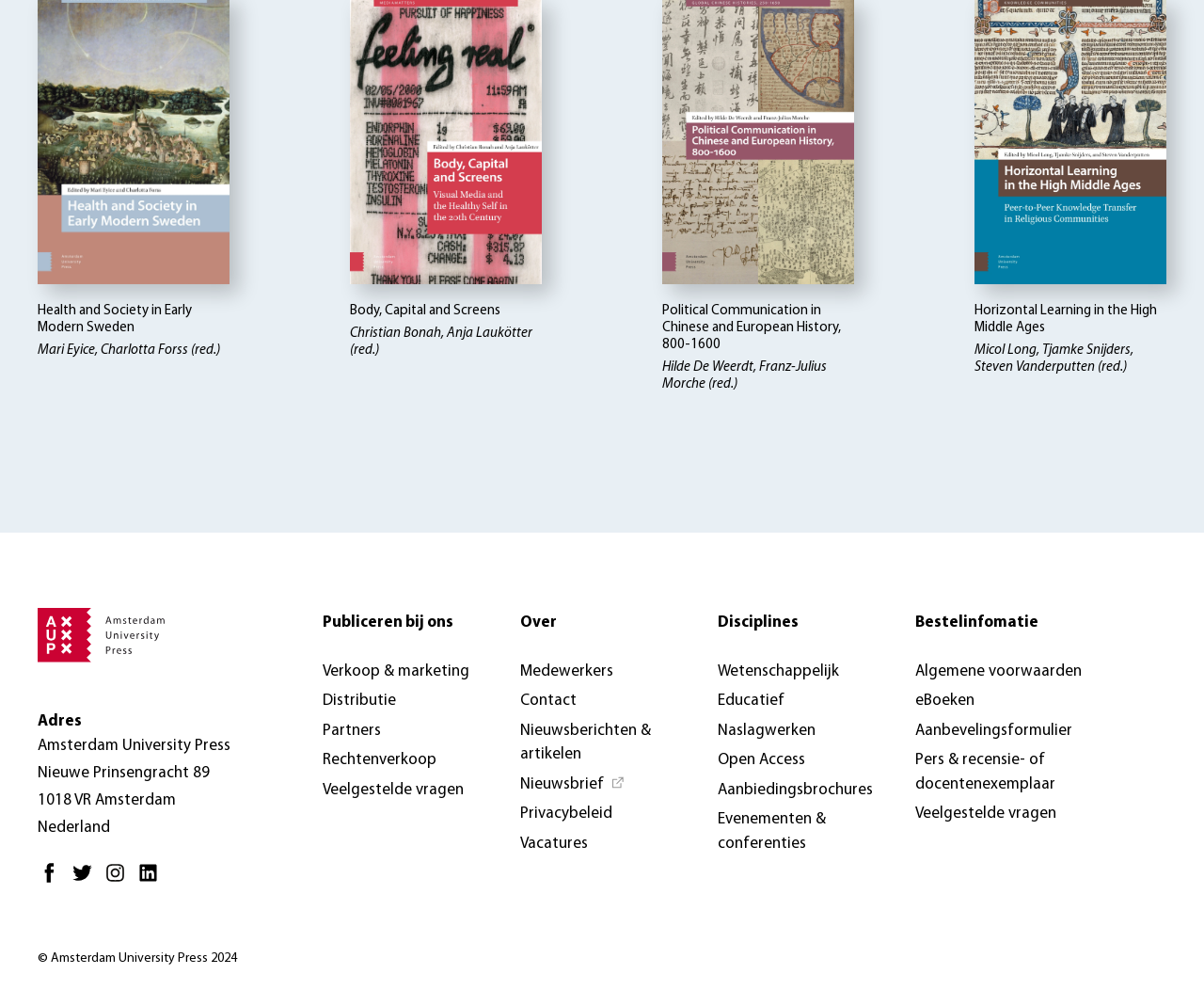Give a one-word or short phrase answer to this question: 
What is the publisher's name?

Amsterdam University Press